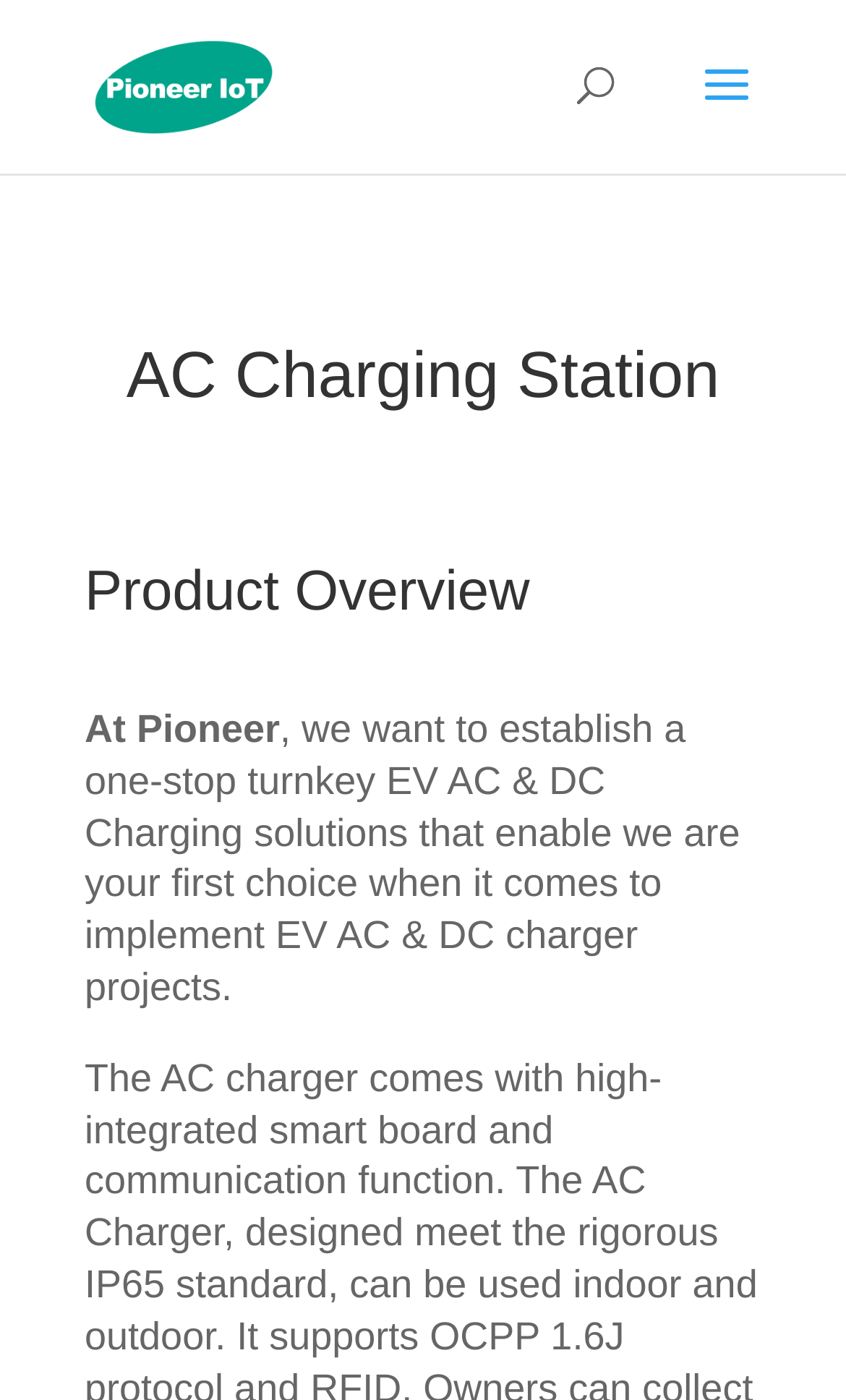Provide a one-word or brief phrase answer to the question:
Is there a search function on the webpage?

Yes